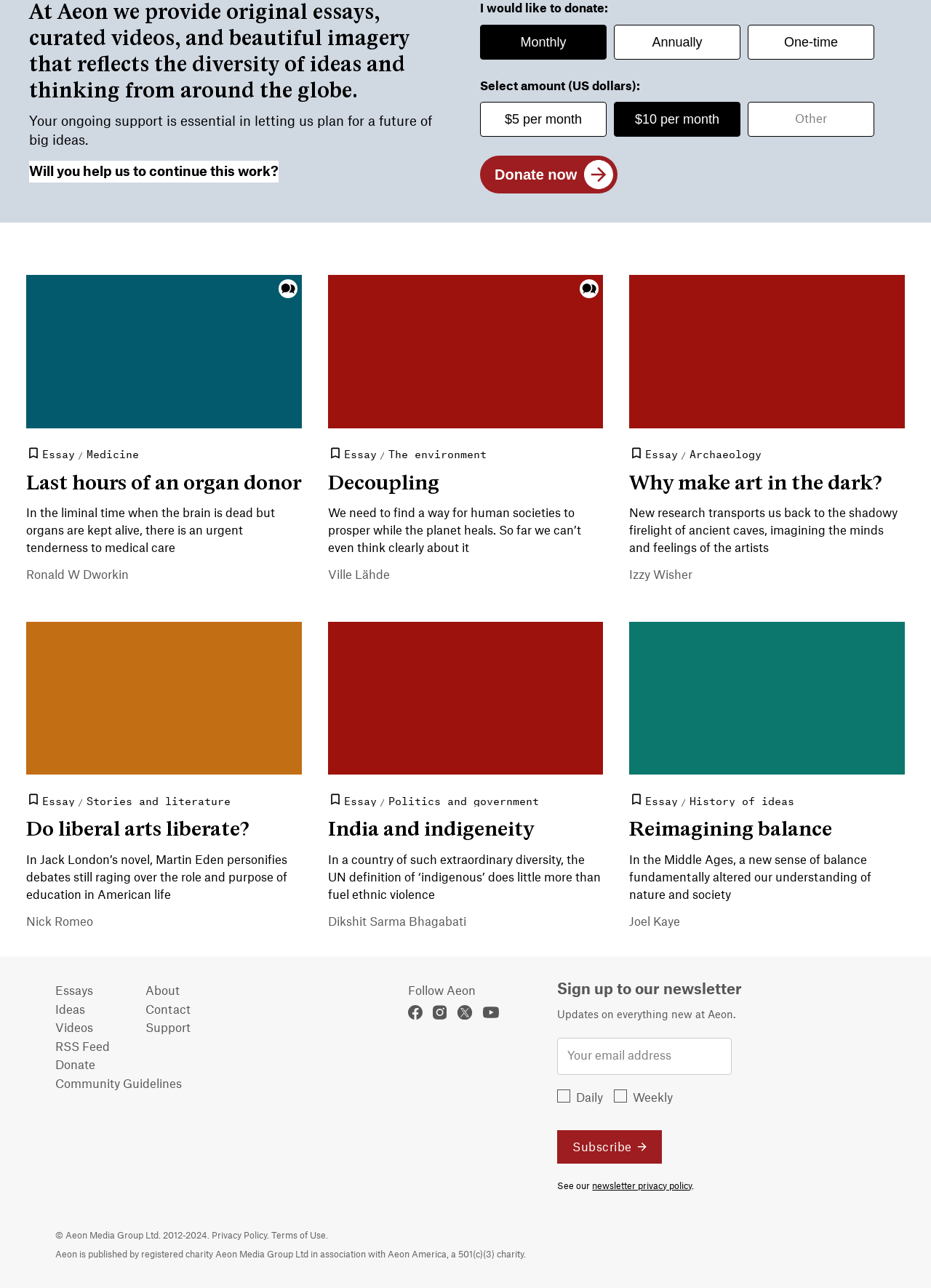Please determine the bounding box coordinates of the element's region to click for the following instruction: "Donate now".

[0.516, 0.135, 0.664, 0.14]